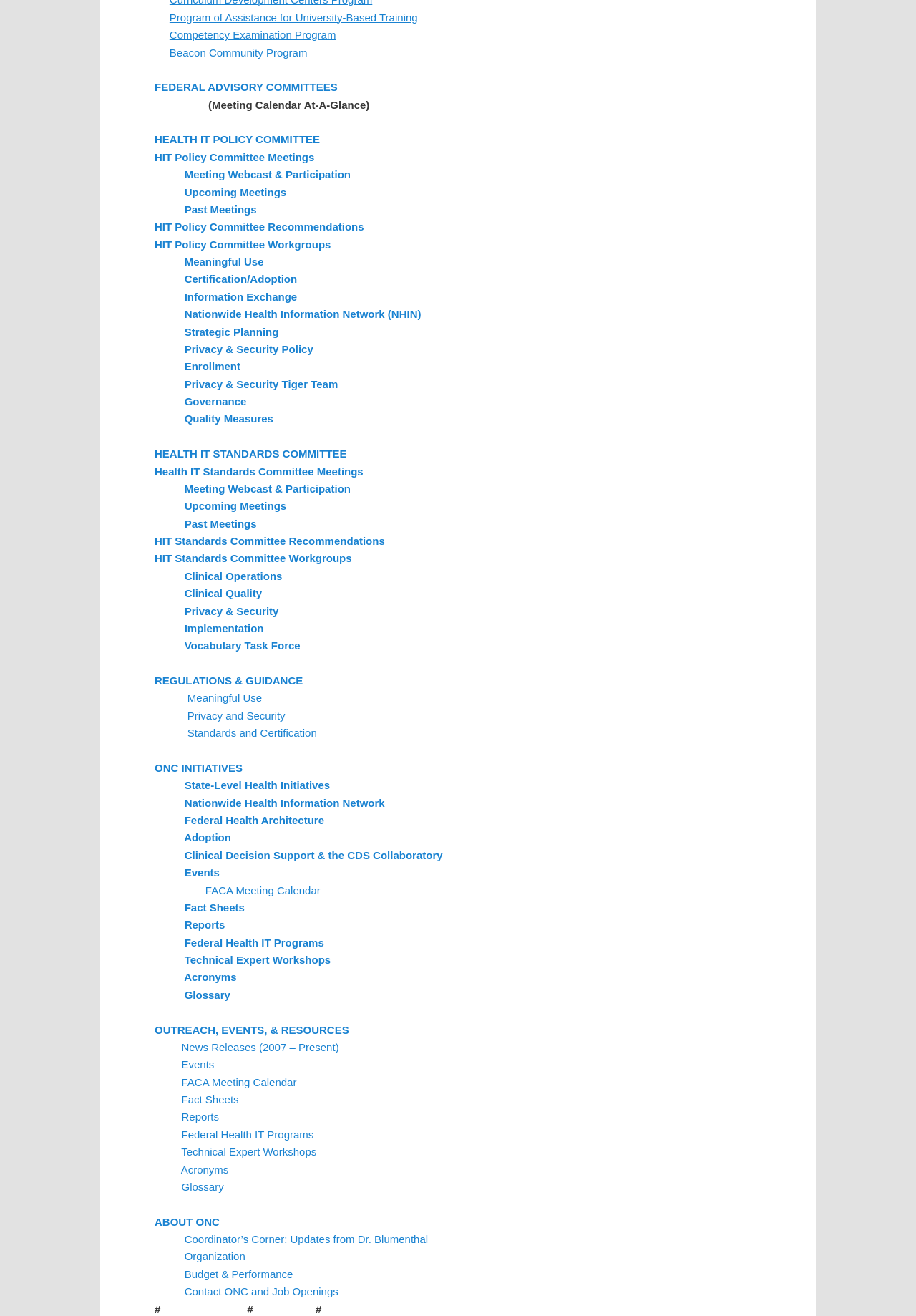Provide a one-word or short-phrase answer to the question:
What is the first program listed?

Program of Assistance for University-Based Training